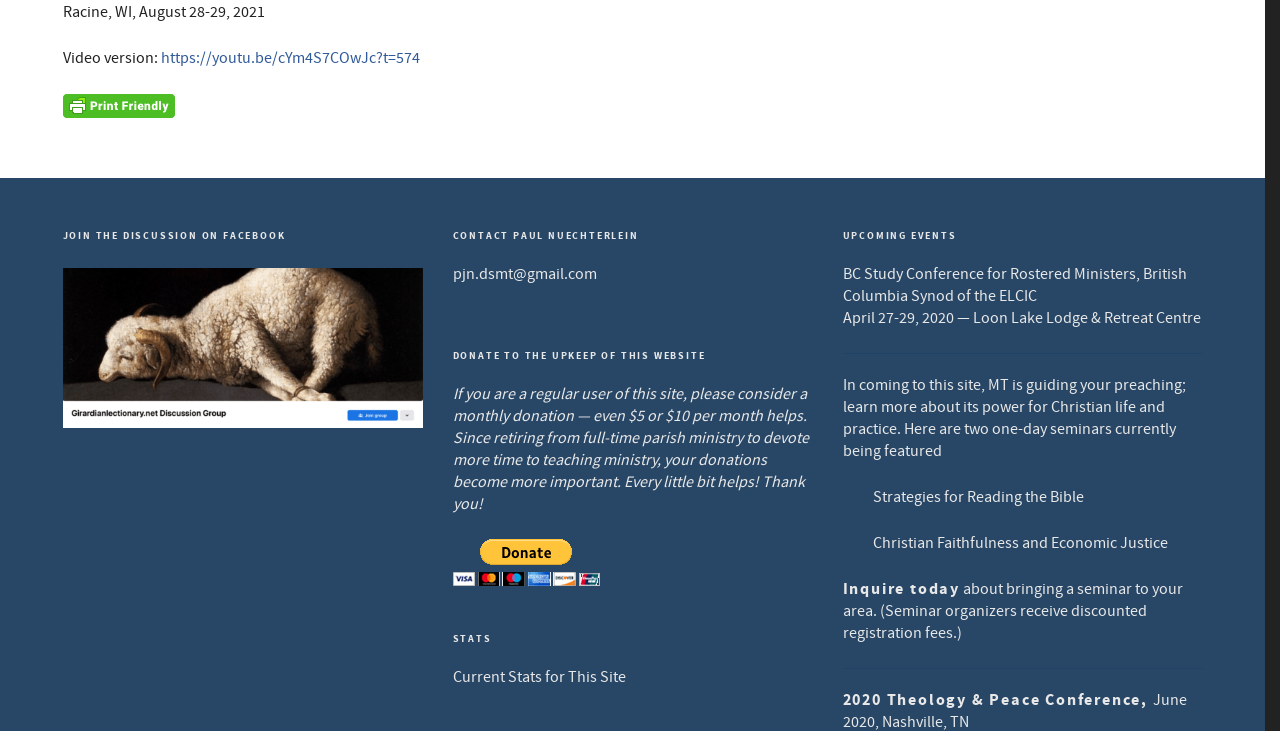Based on the visual content of the image, answer the question thoroughly: How can I contact Paul Nuechterlein?

To contact Paul Nuechterlein, you can find his email address in the link element with the text 'pjn.dsmt@gmail.com', which is located under the heading 'CONTACT PAUL NUECHTERLEIN'.